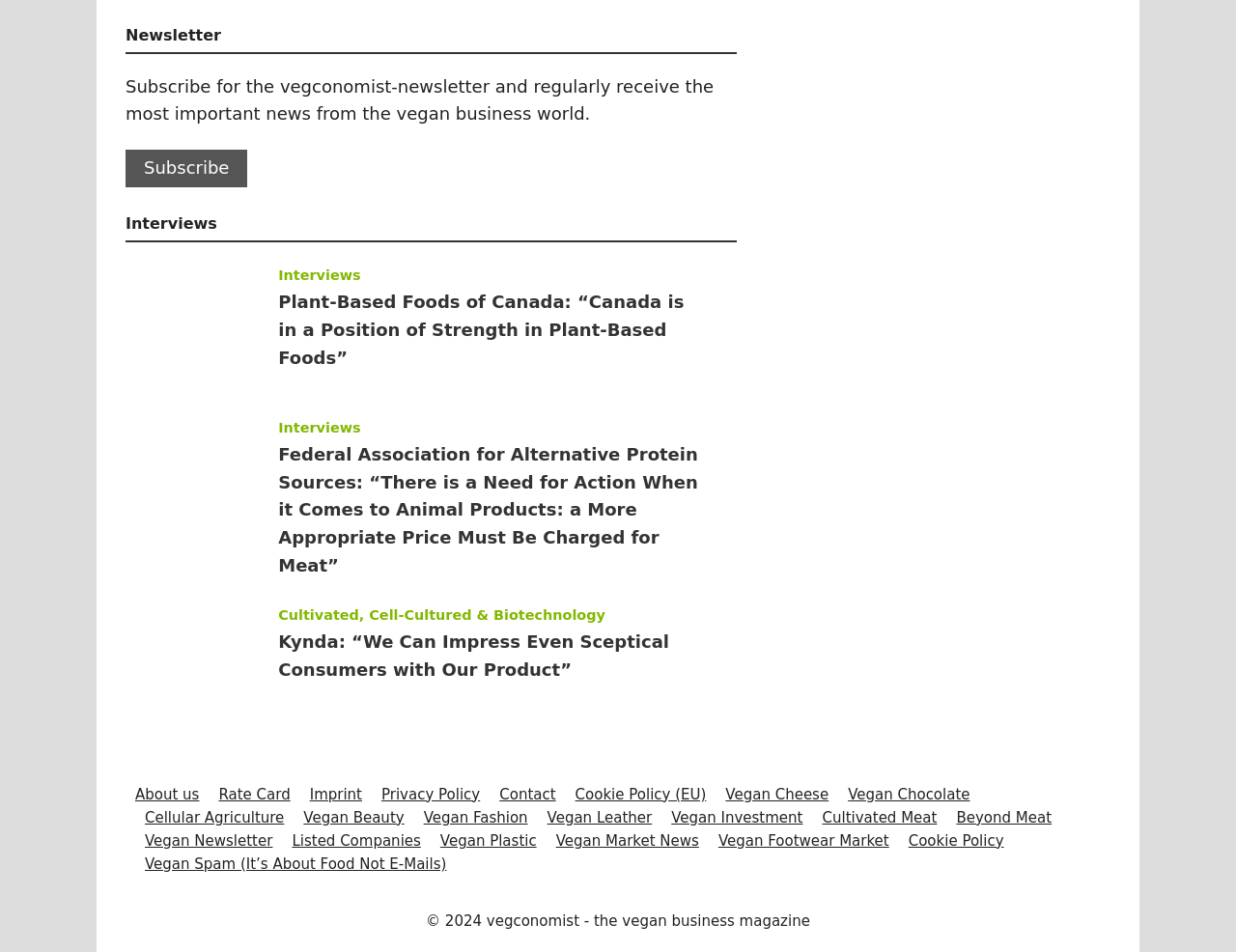Find and provide the bounding box coordinates for the UI element described with: "Beyond Meat".

[0.774, 0.85, 0.851, 0.868]